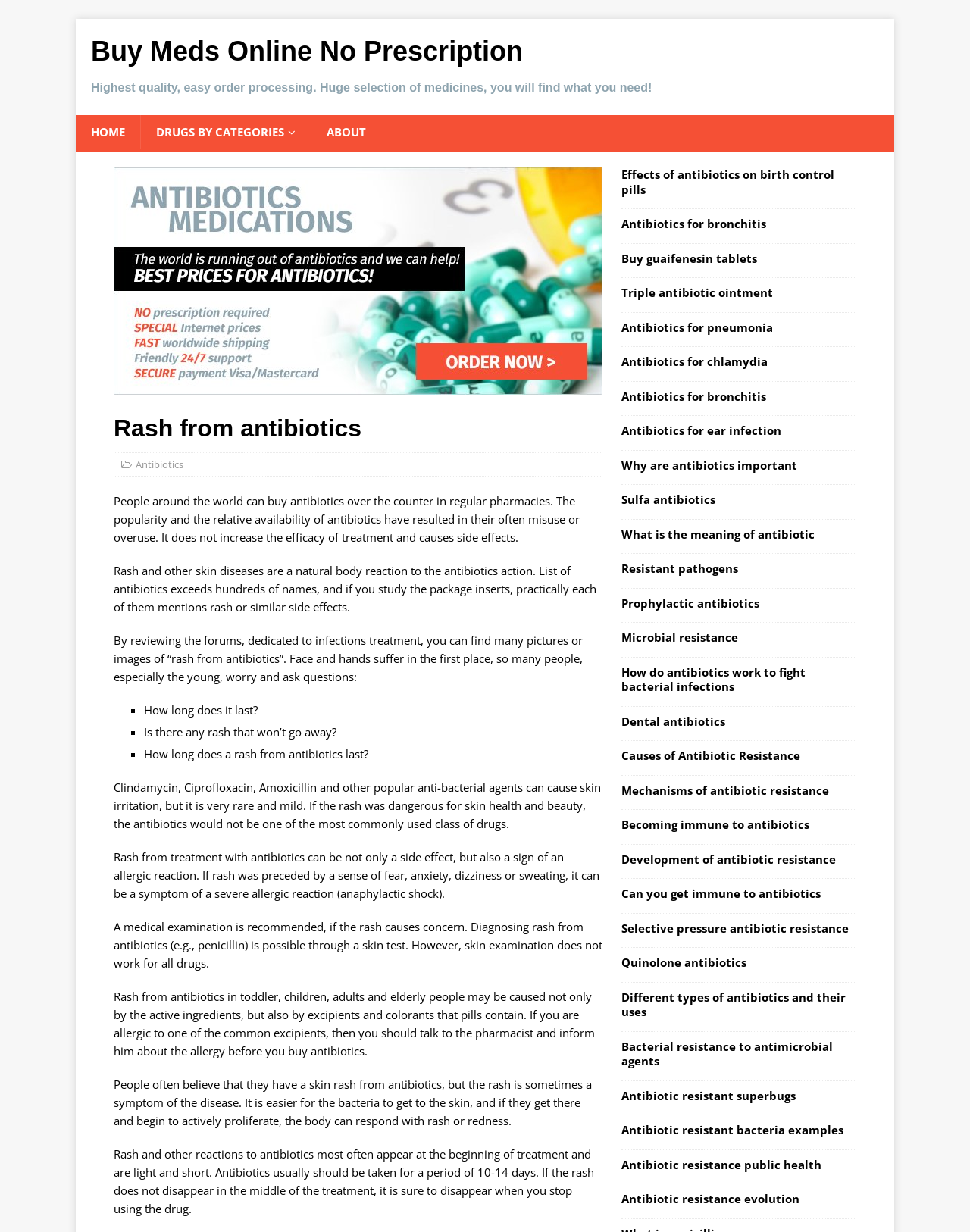Determine the bounding box coordinates of the clickable element to achieve the following action: 'Log in to the website'. Provide the coordinates as four float values between 0 and 1, formatted as [left, top, right, bottom].

None